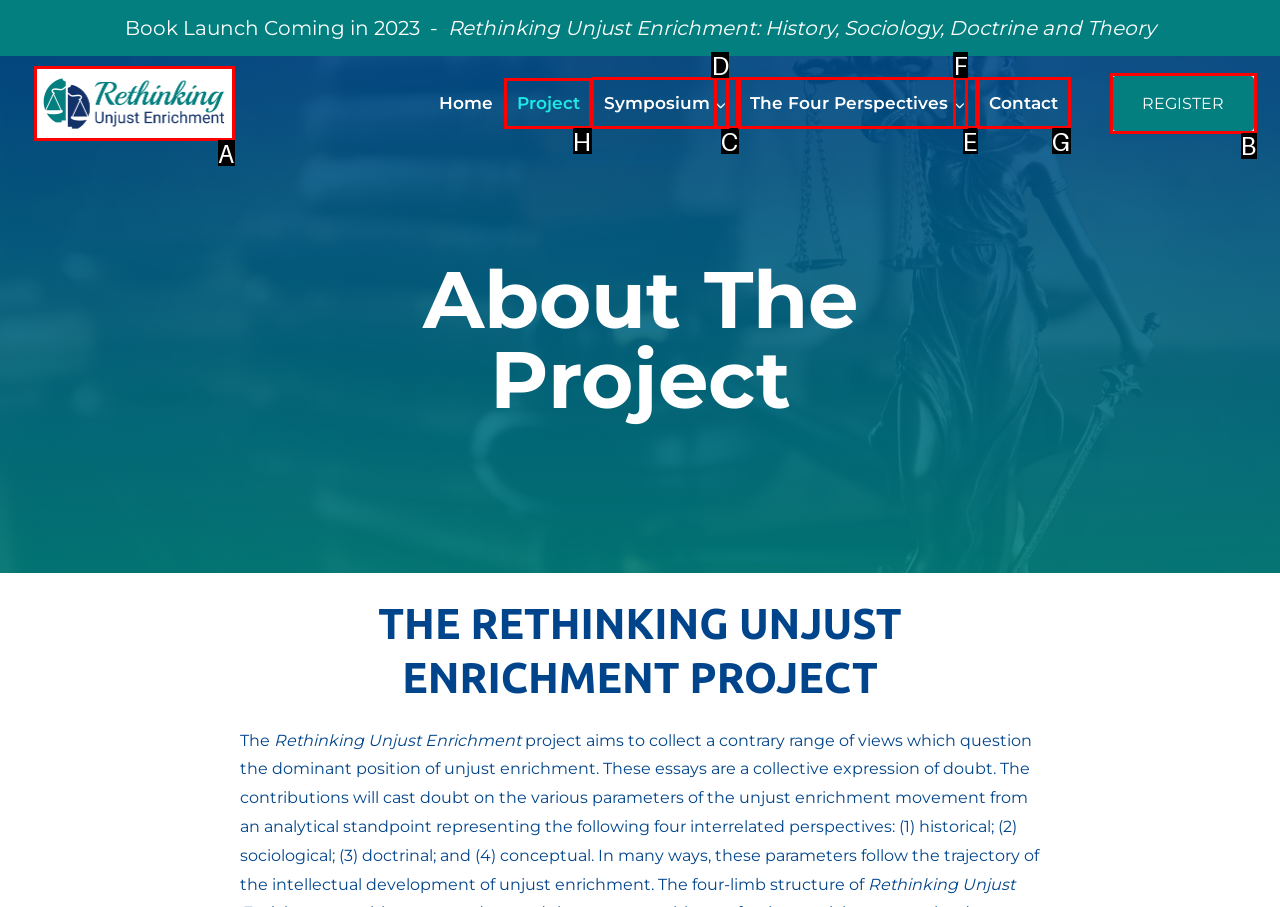Point out the UI element to be clicked for this instruction: Click on the 'Project' link. Provide the answer as the letter of the chosen element.

H